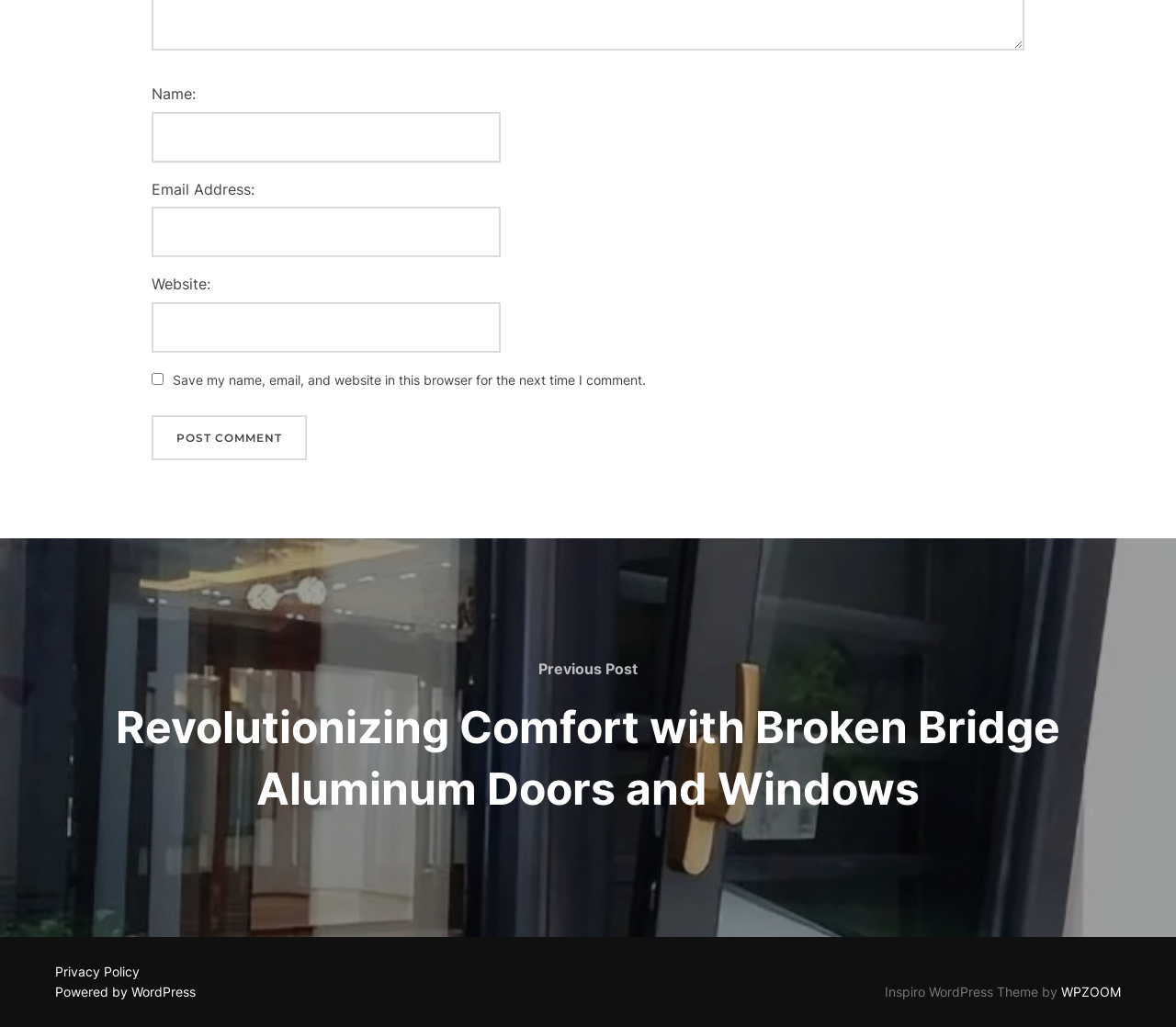What is the policy link at the bottom of the page?
Offer a detailed and full explanation in response to the question.

At the bottom of the page, I found a link element with the text 'Privacy Policy', which indicates that the policy link is for the website's privacy policy.